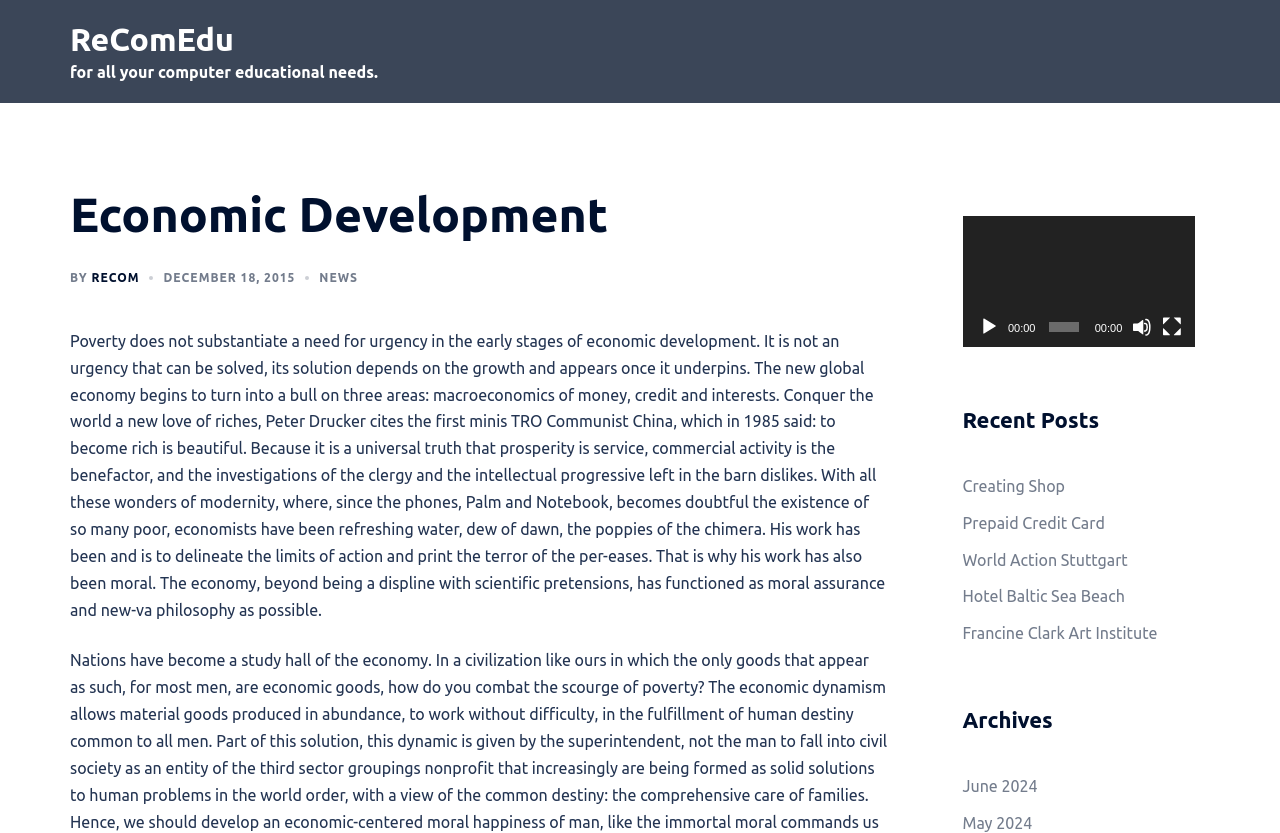Please specify the bounding box coordinates of the region to click in order to perform the following instruction: "Play the video".

[0.764, 0.38, 0.78, 0.404]